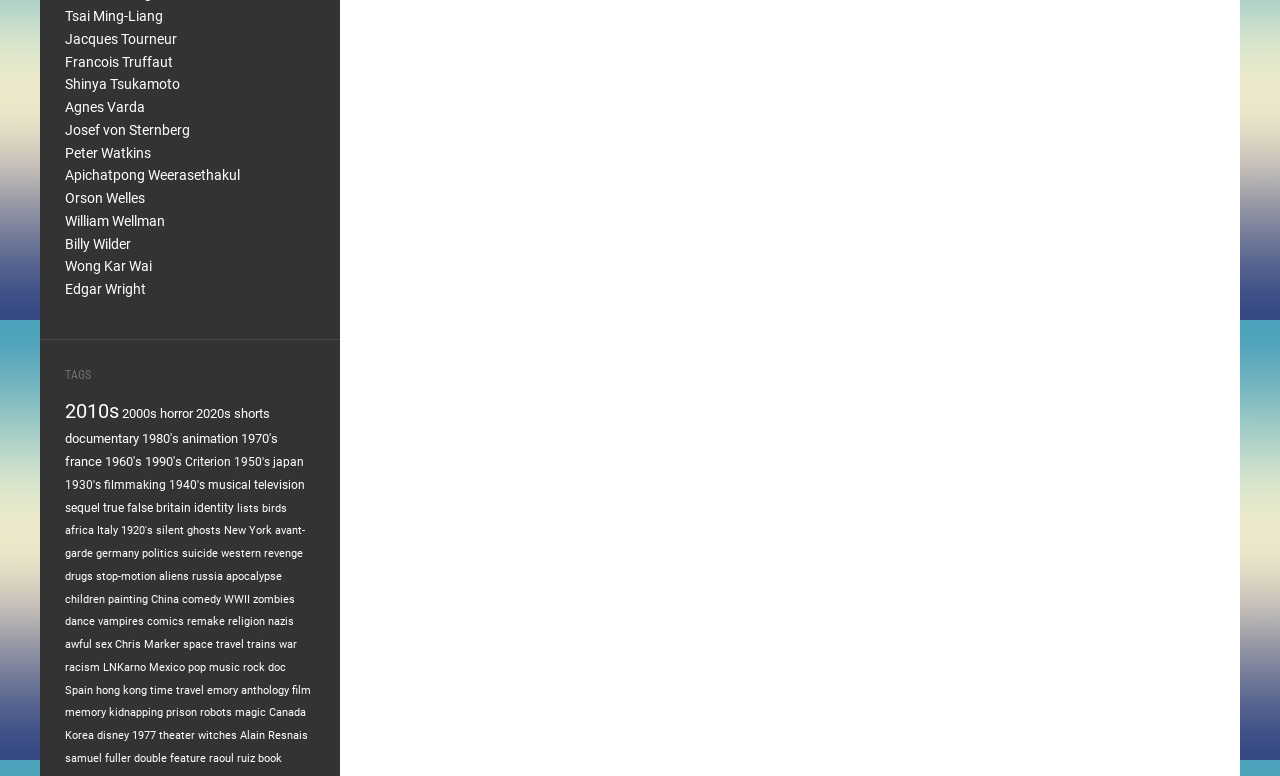Using the information from the screenshot, answer the following question thoroughly:
What is the theme of the link 'WWII'?

The link 'WWII' is related to the theme of war because WWII stands for World War II, which was a global conflict that involved many countries and resulted in significant loss of life and destruction.